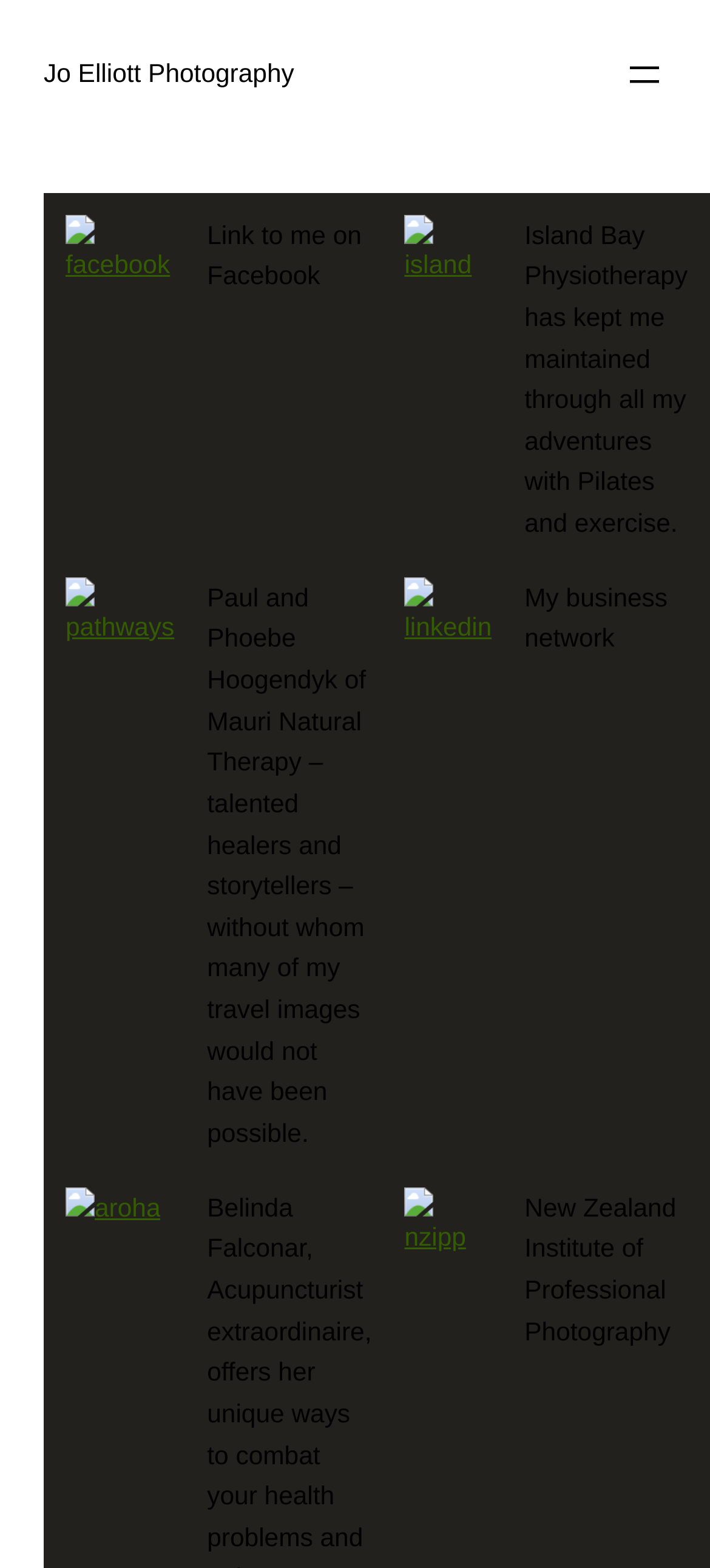What is the name of the physiotherapy mentioned?
Based on the image, answer the question with a single word or brief phrase.

Island Bay Physiotherapy